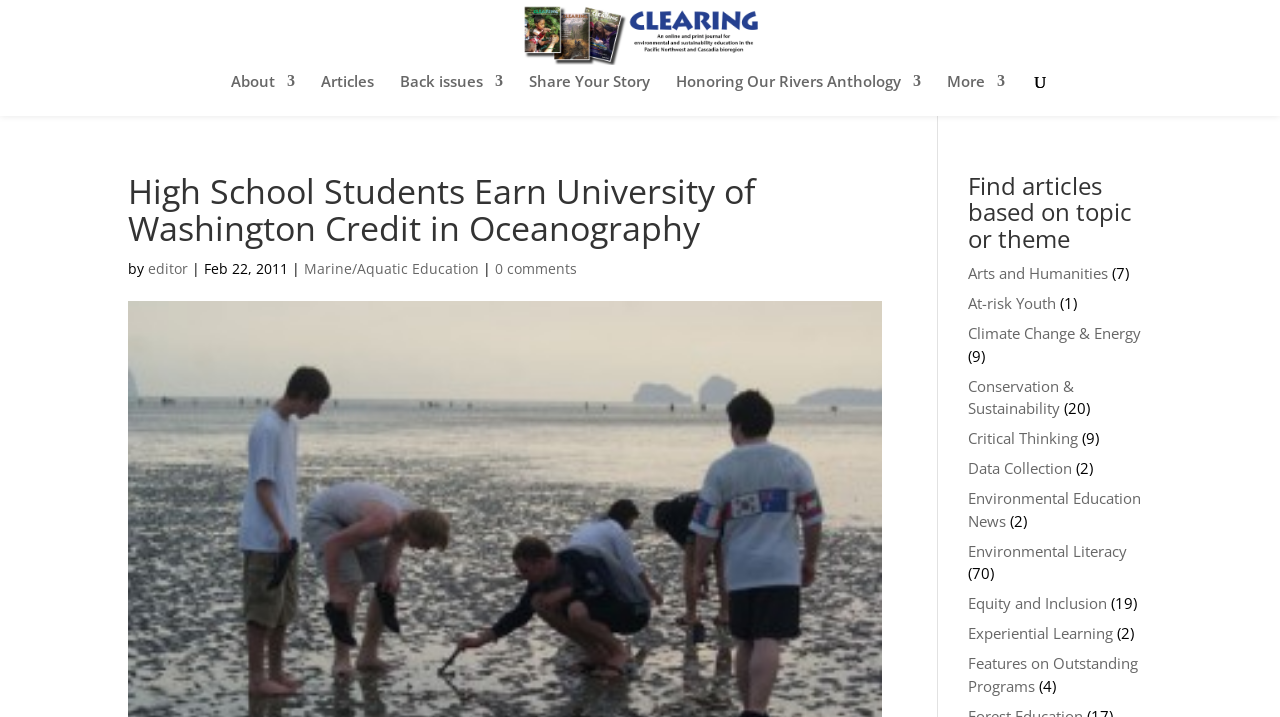Highlight the bounding box coordinates of the element you need to click to perform the following instruction: "Read about High School Students earning University of Washington Credit in Oceanography."

[0.1, 0.241, 0.689, 0.36]